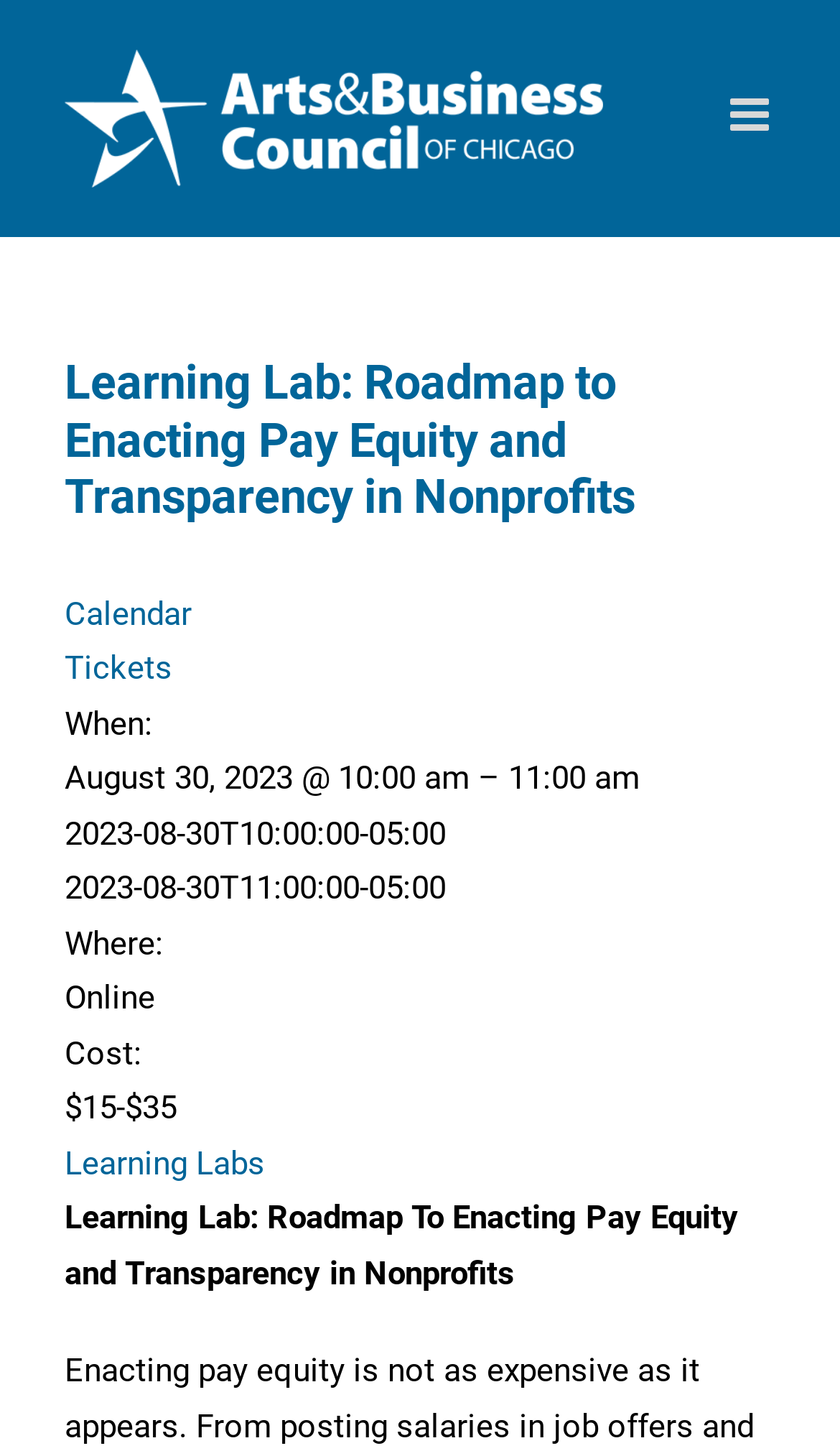Determine the bounding box of the UI component based on this description: "Tickets". The bounding box coordinates should be four float values between 0 and 1, i.e., [left, top, right, bottom].

[0.077, 0.446, 0.205, 0.472]